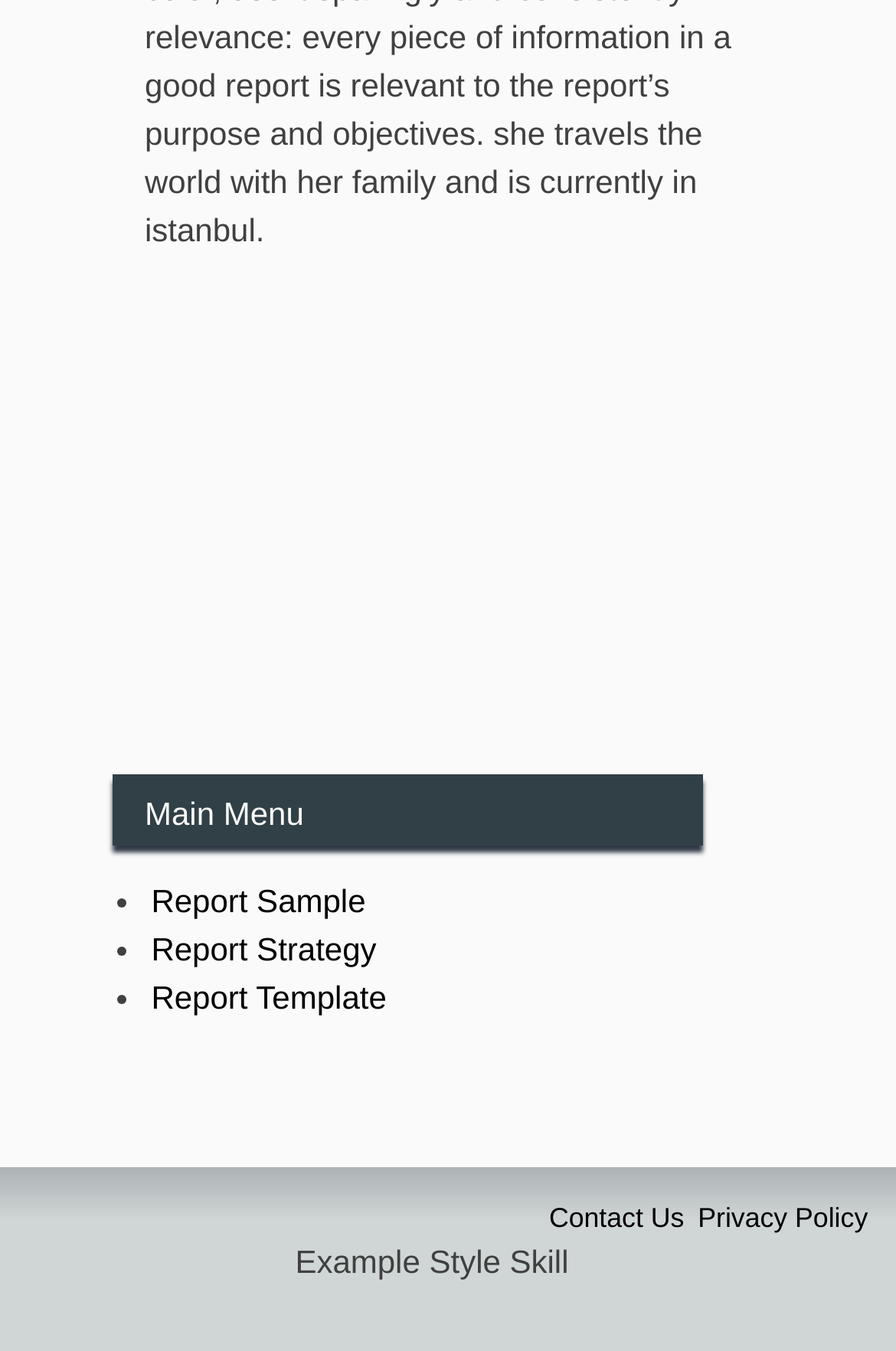Please determine the bounding box coordinates for the UI element described as: "10 Comments".

None